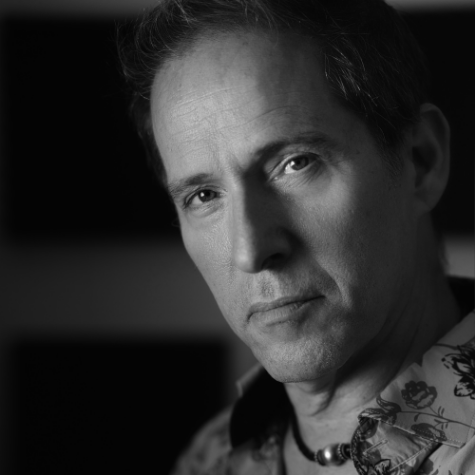Generate an in-depth description of the image you see.

The image features a striking black-and-white portrait of Andrew Richards, an esteemed American heldentenor. In the photograph, he gazes directly at the viewer, exuding a sense of intensity and thoughtfulness. His hair is slightly tousled, and he wears a patterned shirt that hints at his artistic personality. The soft lighting accentuates the contours of his face, highlighting his expressive features. Behind him, blurred backgrounds suggest a creative environment, likely reflecting the stages where he has performed, including iconic venues such as the Metropolitan Opera and Teatro alla Scala. This image encapsulates his charisma and commitment to the operatic art form, which has earned him recognition as one of the finest tenors in his repertoire today.